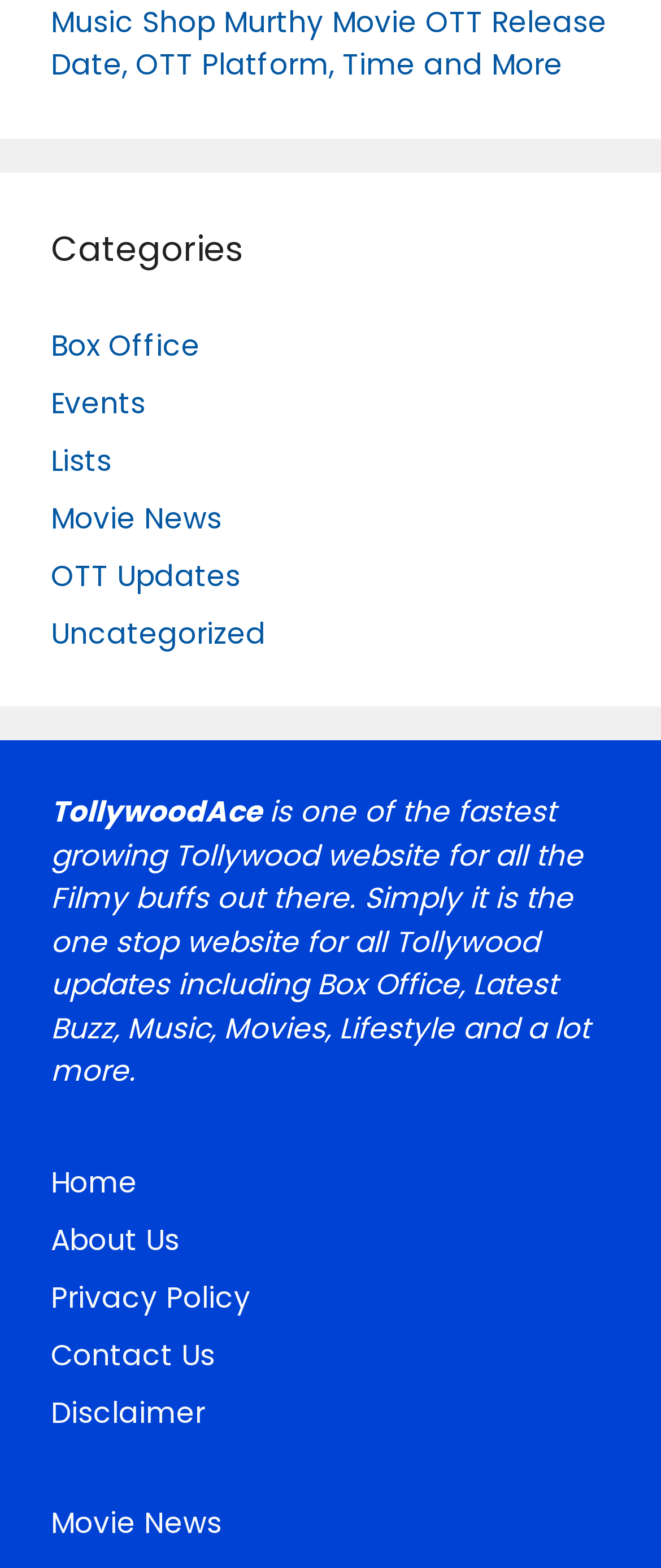Provide the bounding box coordinates of the HTML element this sentence describes: "Uncategorized".

[0.077, 0.391, 0.403, 0.417]